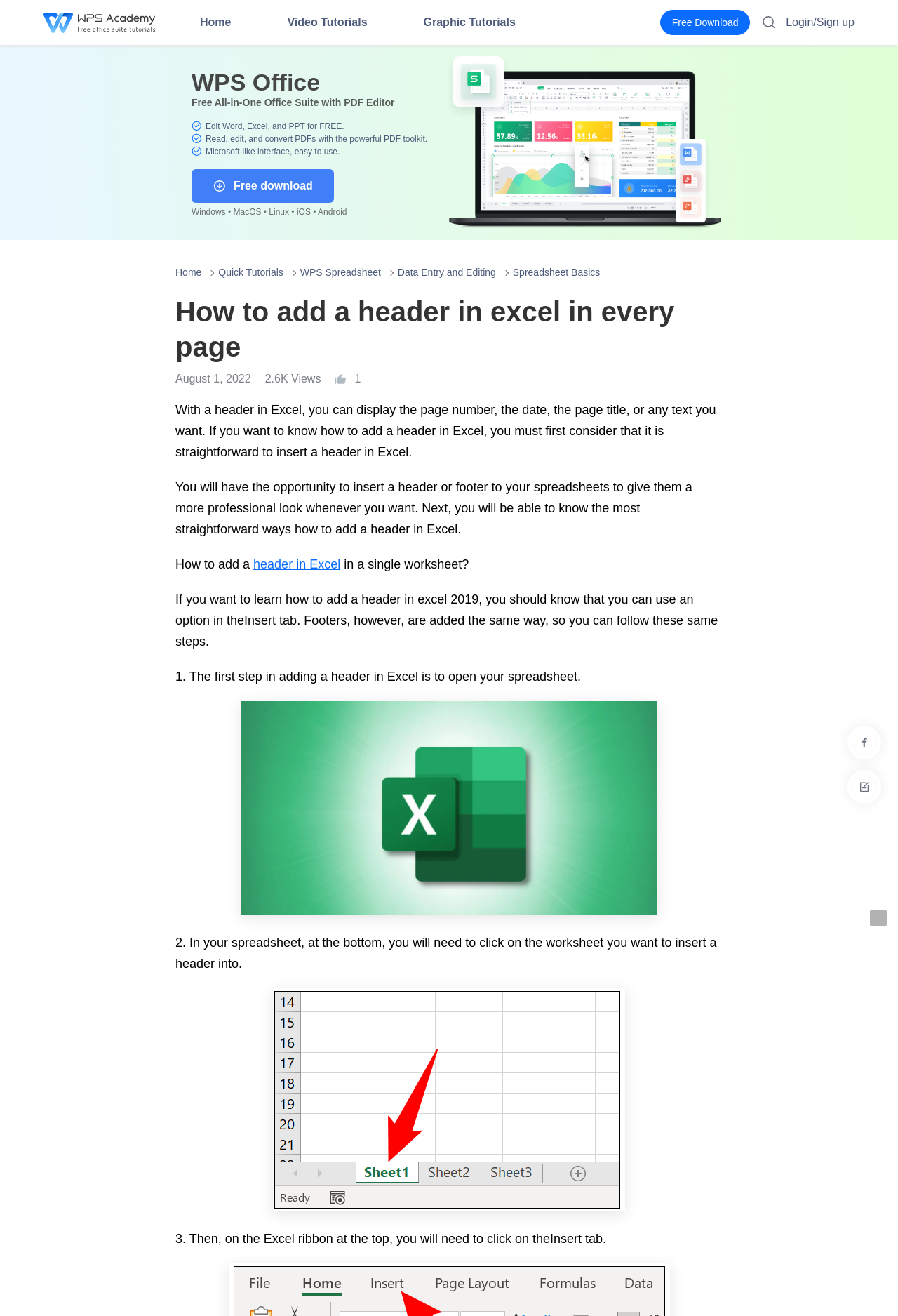Given the element description, predict the bounding box coordinates in the format (top-left x, top-left y, bottom-right x, bottom-right y). Make sure all values are between 0 and 1. Here is the element description: Data Entry and Editing

[0.443, 0.202, 0.552, 0.213]